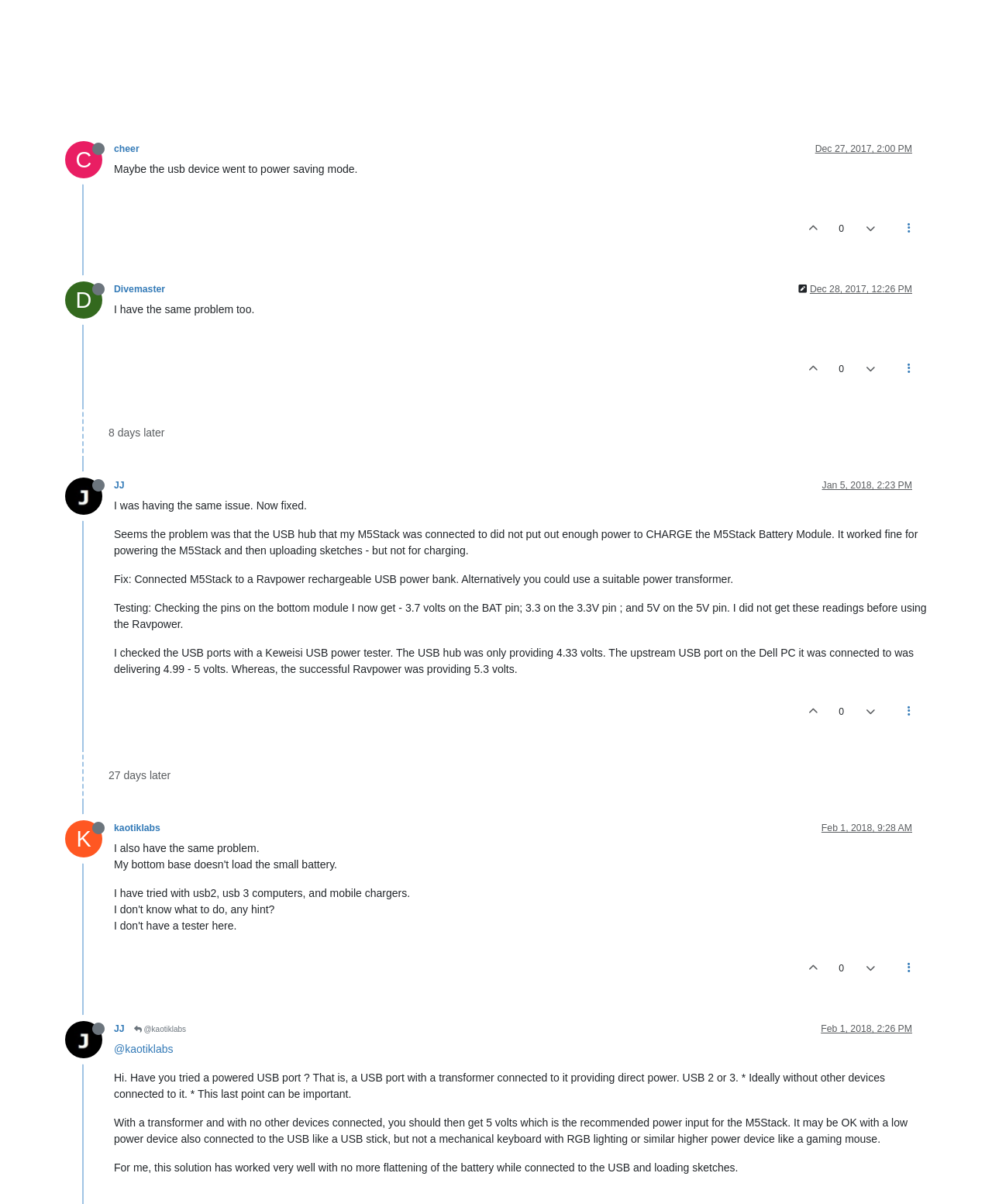Please identify the bounding box coordinates of the element's region that needs to be clicked to fulfill the following instruction: "View the user profile of kaotiklabs". The bounding box coordinates should consist of four float numbers between 0 and 1, i.e., [left, top, right, bottom].

[0.115, 0.186, 0.162, 0.195]